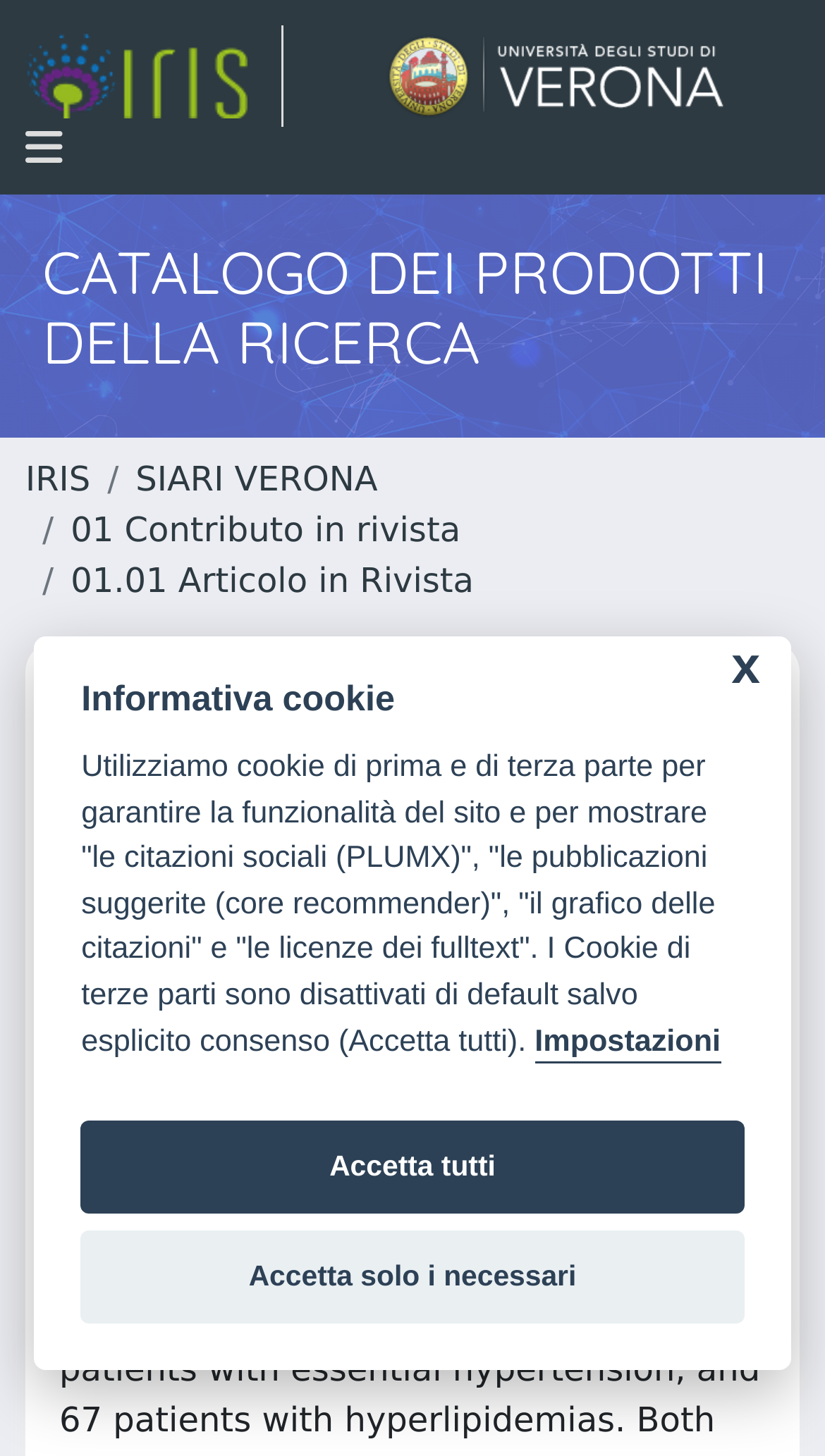What is the type of publication?
Answer the question with a detailed explanation, including all necessary information.

I determined this by looking at the breadcrumb navigation section, where it says '01 Contributo in rivista' and then '01.01 Articolo in Rivista', which suggests that the current page is about a specific article in a rivista, which is Italian for journal or magazine.